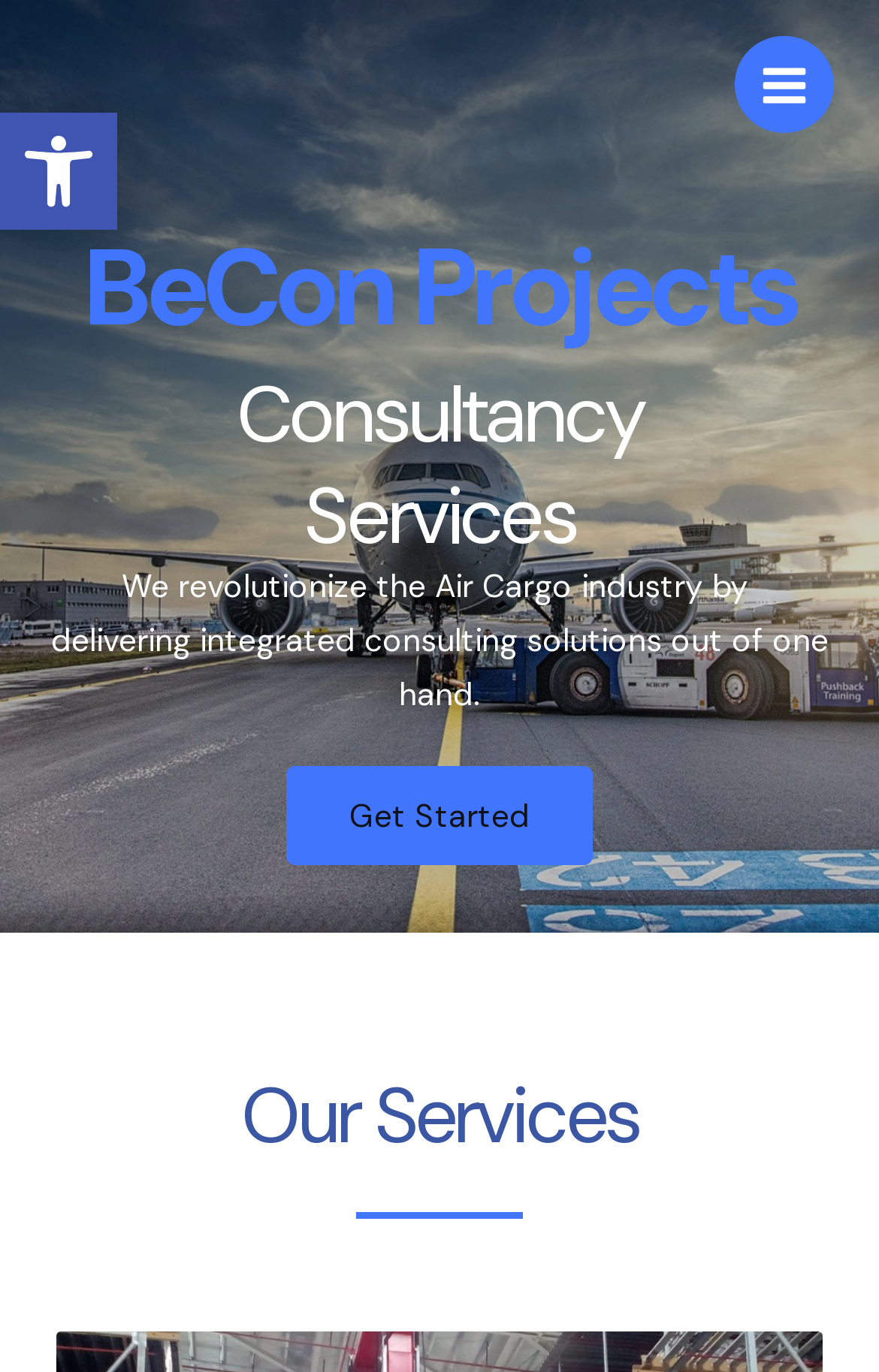Respond to the question below with a single word or phrase: What is the main service offered by BeCon Projects?

Consultancy Services